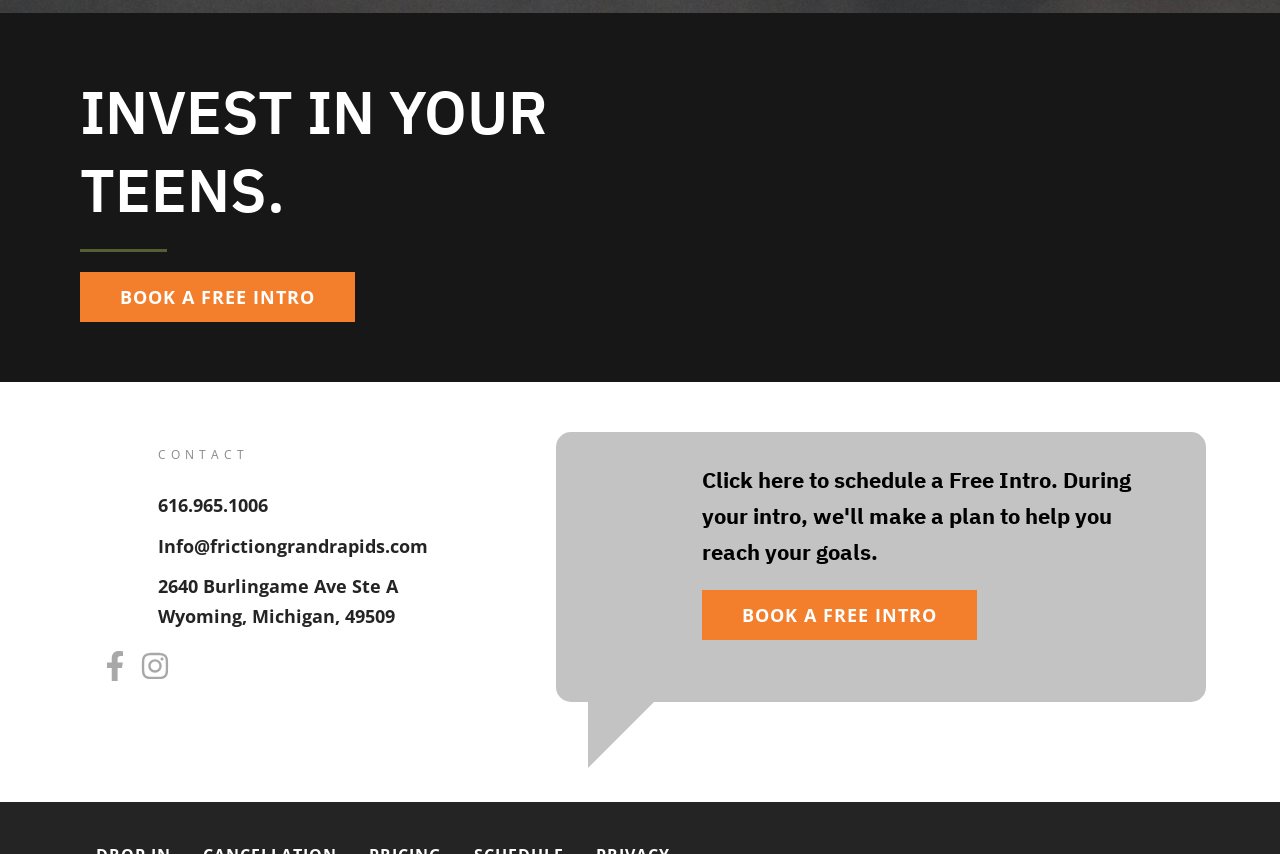Please find the bounding box coordinates of the clickable region needed to complete the following instruction: "Contact us". The bounding box coordinates must consist of four float numbers between 0 and 1, i.e., [left, top, right, bottom].

[0.124, 0.518, 0.435, 0.548]